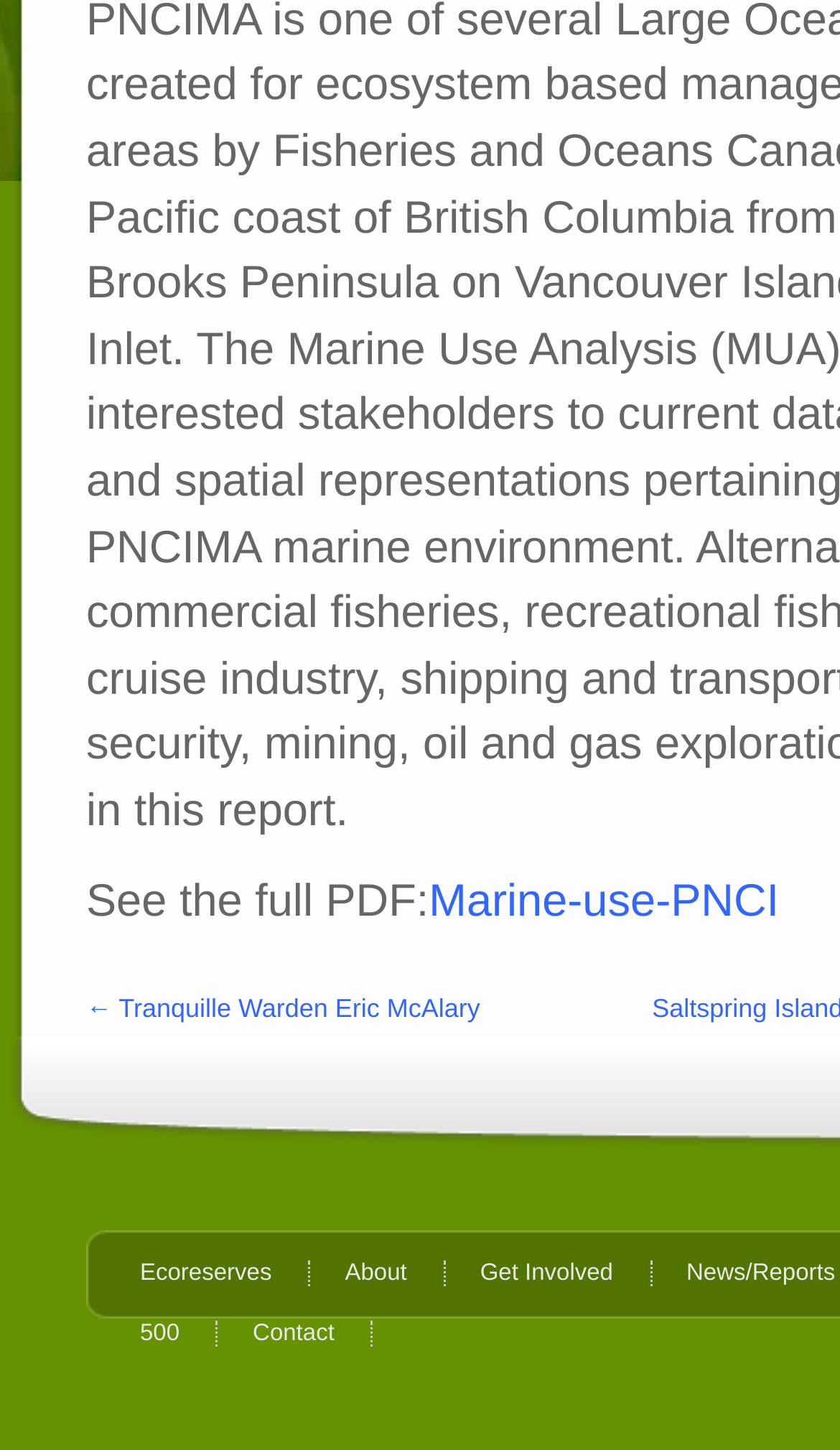Specify the bounding box coordinates (top-left x, top-left y, bottom-right x, bottom-right y) of the UI element in the screenshot that matches this description: Contact

[0.301, 0.911, 0.444, 0.929]